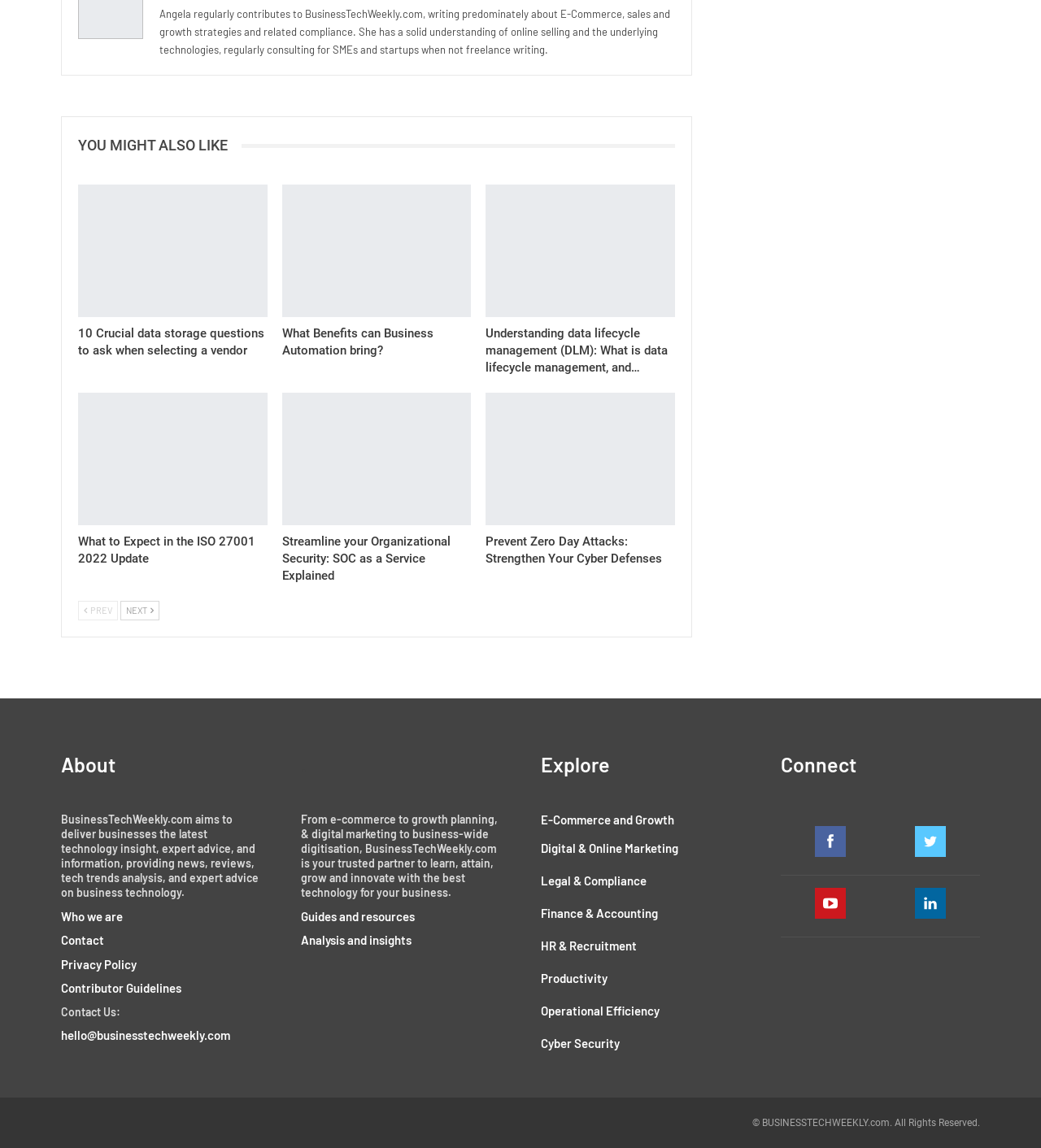How can I contact BusinessTechWeekly.com?
Refer to the screenshot and deliver a thorough answer to the question presented.

In the footer section, there is a link element with the text 'hello@businesstechweekly.com', which is likely the contact email address for BusinessTechWeekly.com.